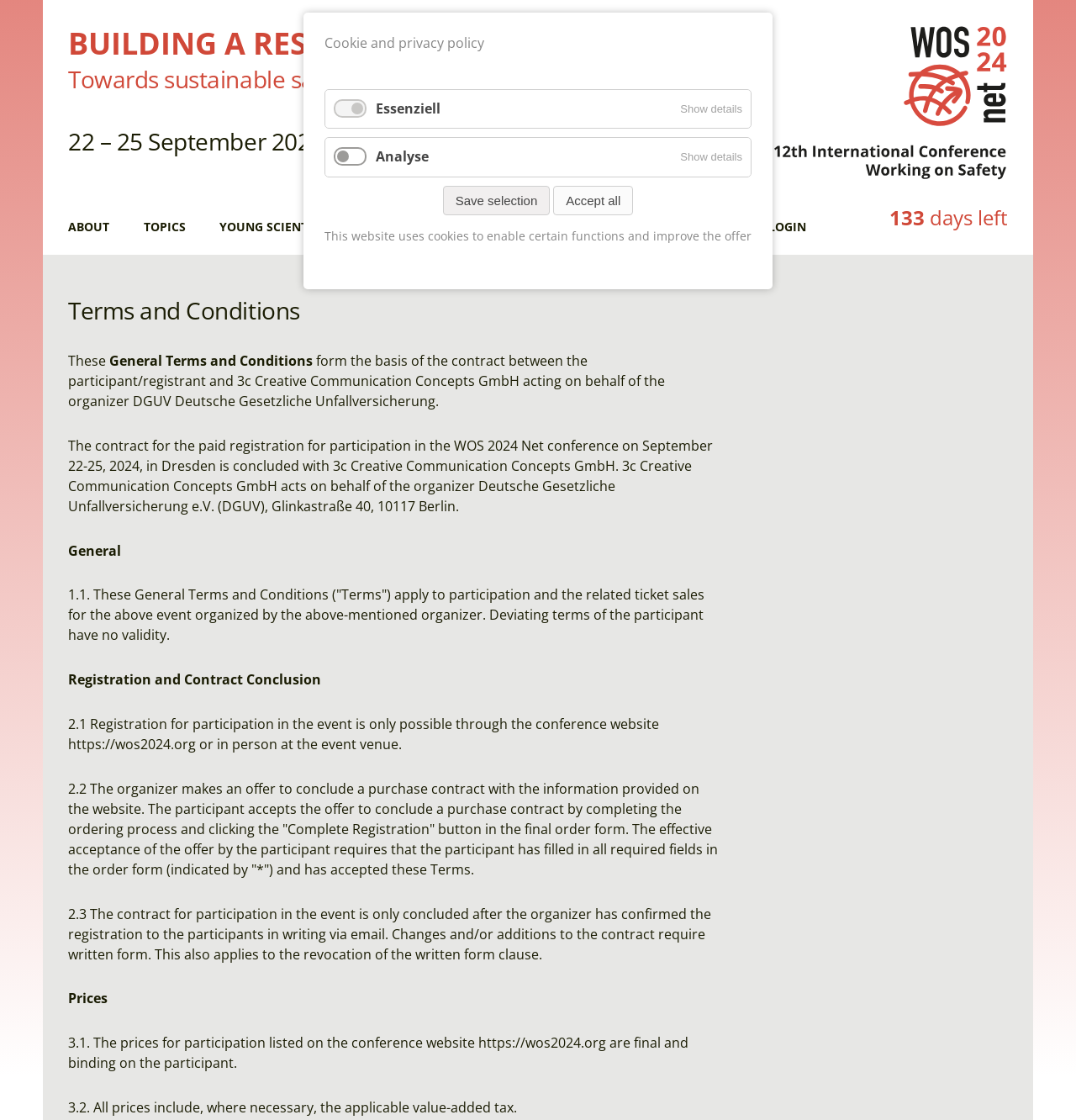Give a short answer to this question using one word or a phrase:
What is the purpose of the cookie and privacy policy?

To enable certain functions and improve the offer